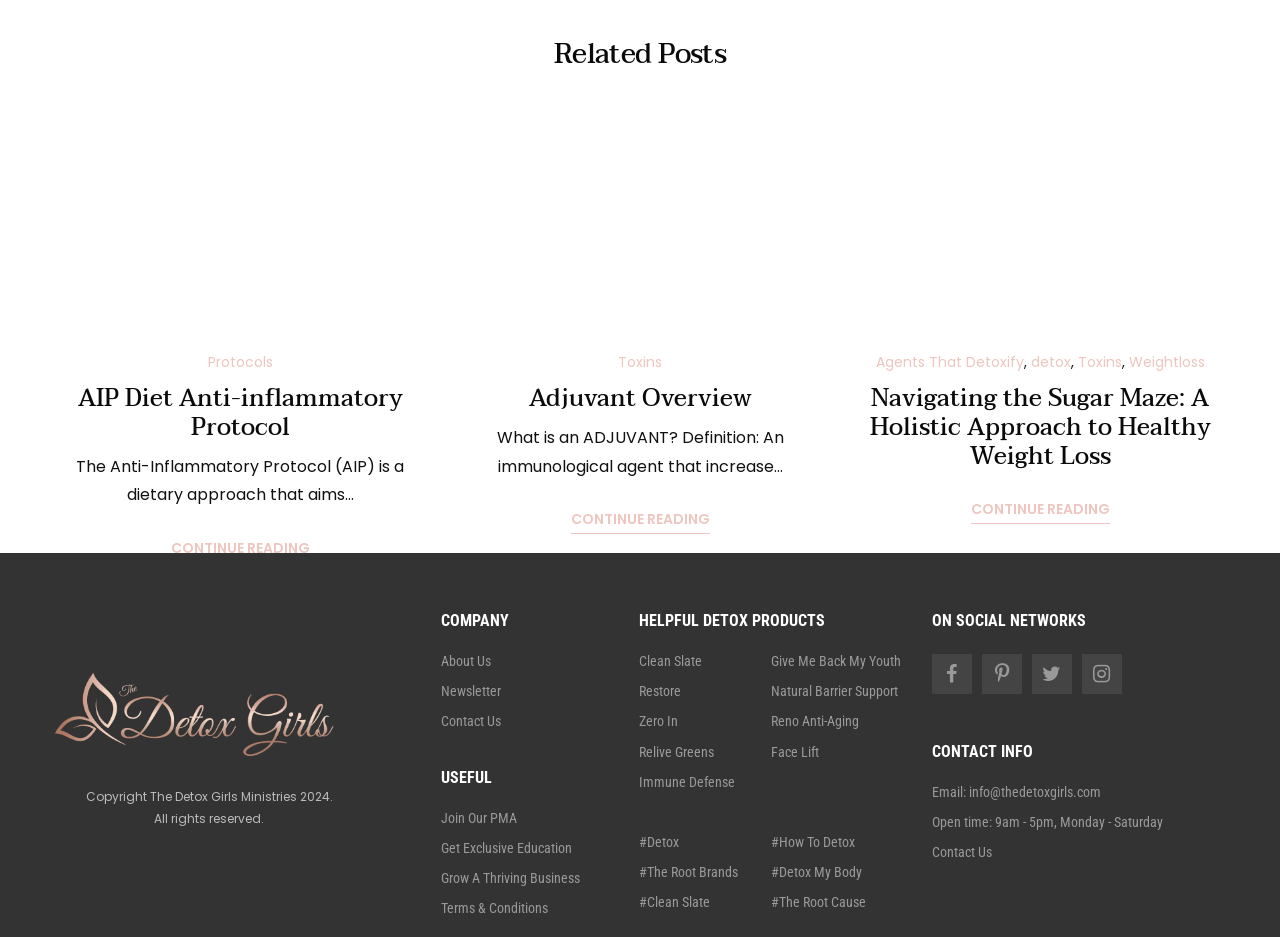Find the bounding box coordinates for the area that must be clicked to perform this action: "Read the article about 'Navigating the Sugar Maze: A Holistic Approach to Healthy Weight Loss'".

[0.679, 0.404, 0.946, 0.509]